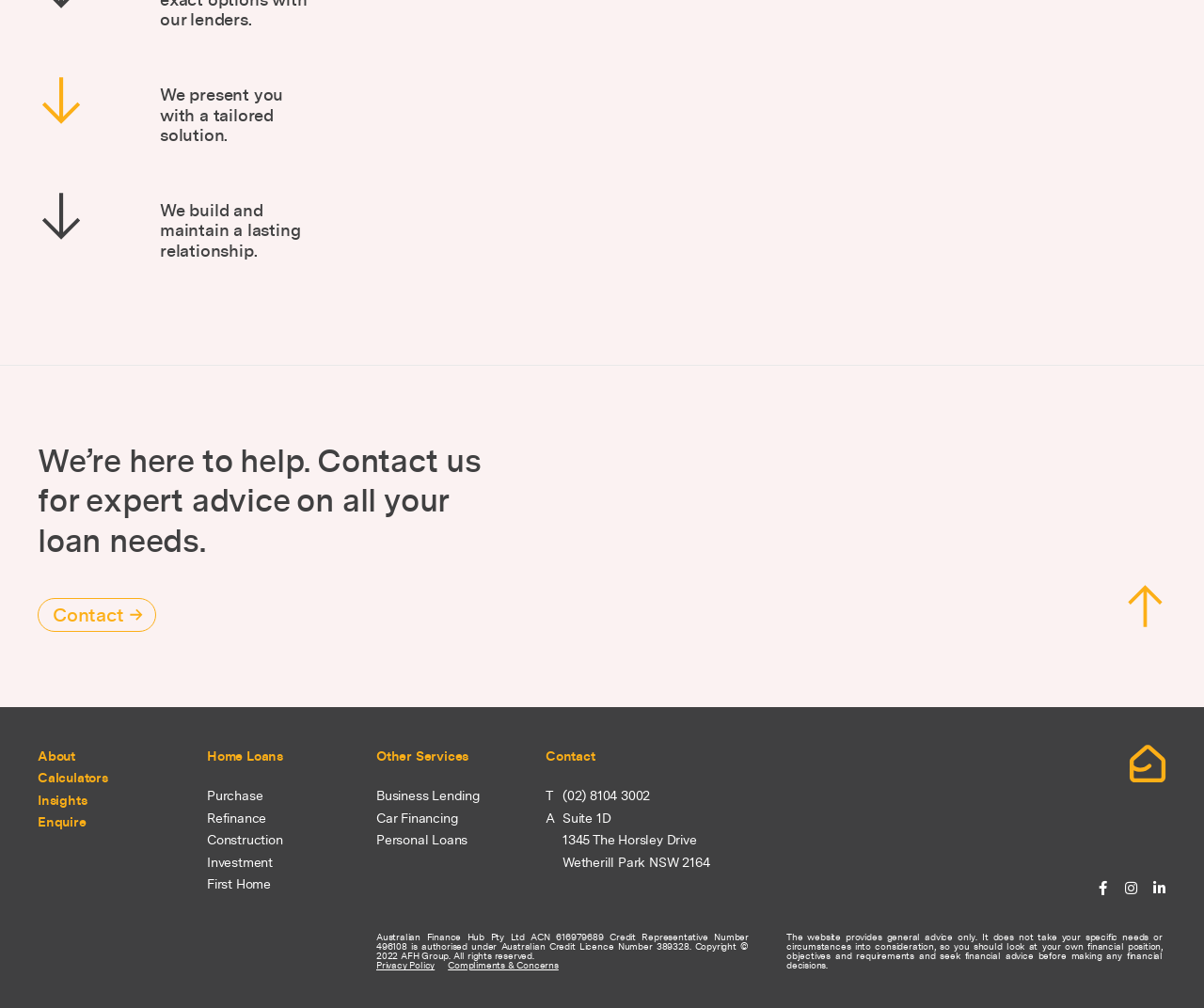Please identify the bounding box coordinates of the clickable region that I should interact with to perform the following instruction: "Get in touch through phone number". The coordinates should be expressed as four float numbers between 0 and 1, i.e., [left, top, right, bottom].

[0.467, 0.779, 0.594, 0.801]